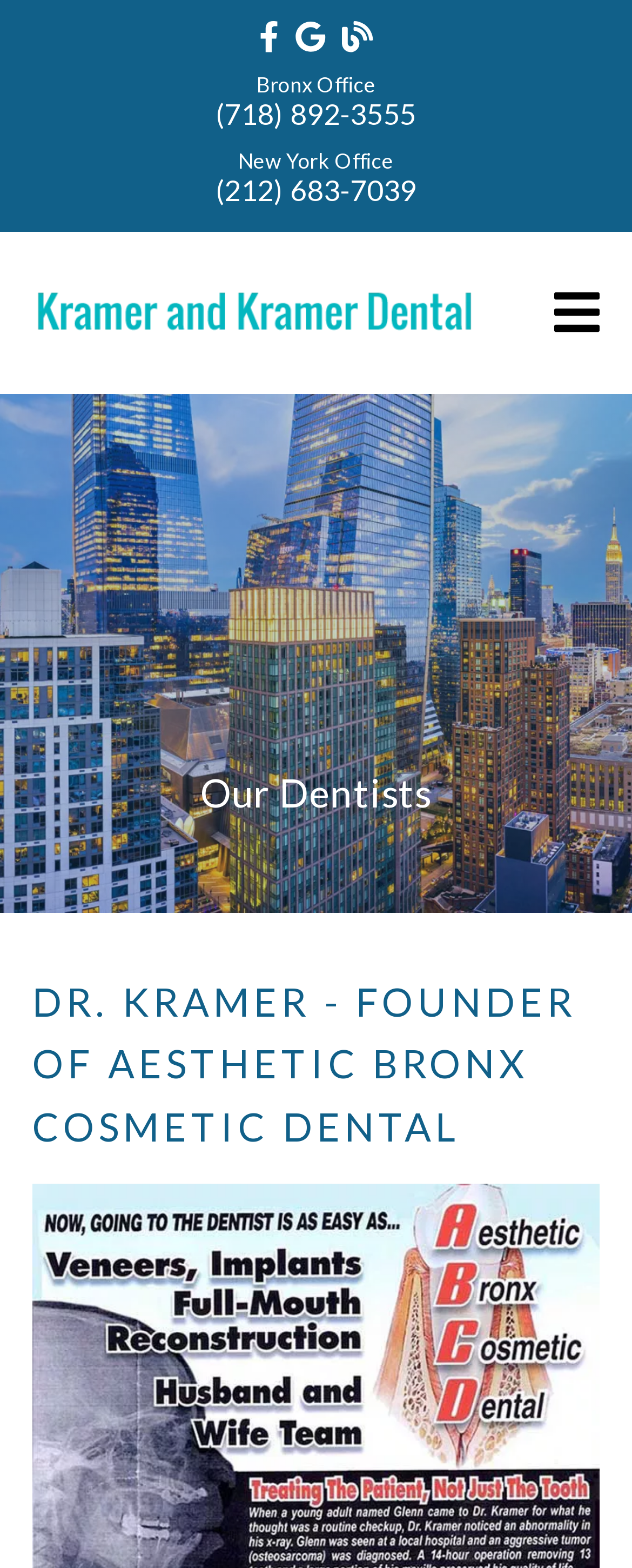Please specify the bounding box coordinates in the format (top-left x, top-left y, bottom-right x, bottom-right y), with values ranging from 0 to 1. Identify the bounding box for the UI component described as follows: aria-label="link"

[0.541, 0.012, 0.59, 0.035]